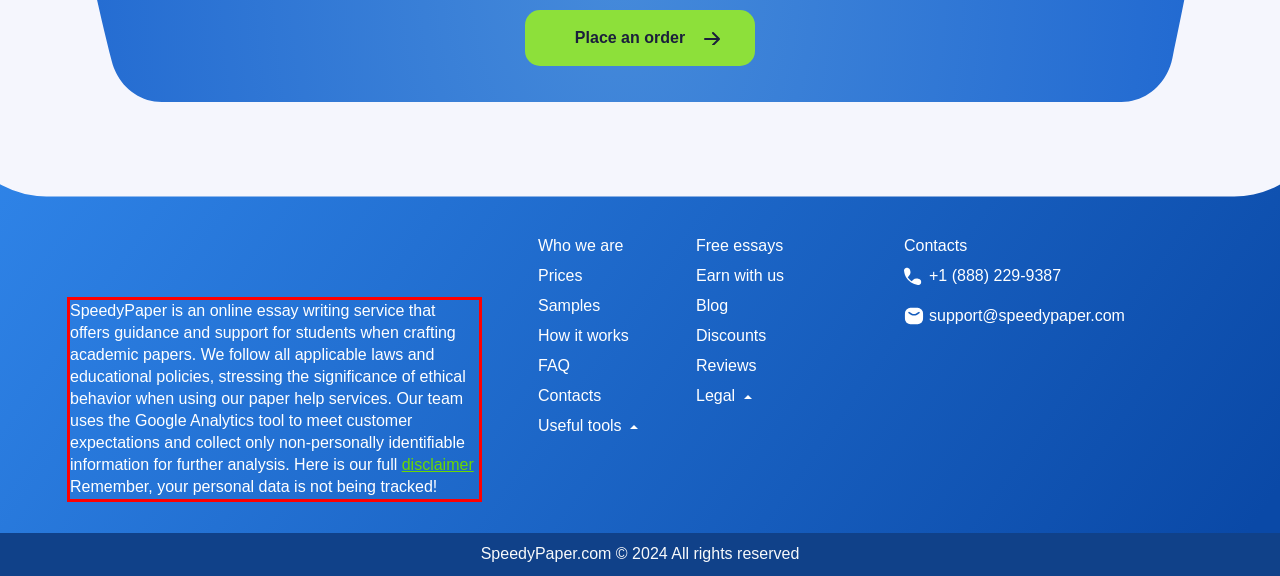You are looking at a screenshot of a webpage with a red rectangle bounding box. Use OCR to identify and extract the text content found inside this red bounding box.

SpeedyPaper is an online essay writing service that offers guidance and support for students when crafting academic papers. We follow all applicable laws and educational policies, stressing the significance of ethical behavior when using our paper help services. Our team uses the Google Analytics tool to meet customer expectations and collect only non-personally identifiable information for further analysis. Here is our full disclaimer Remember, your personal data is not being tracked!